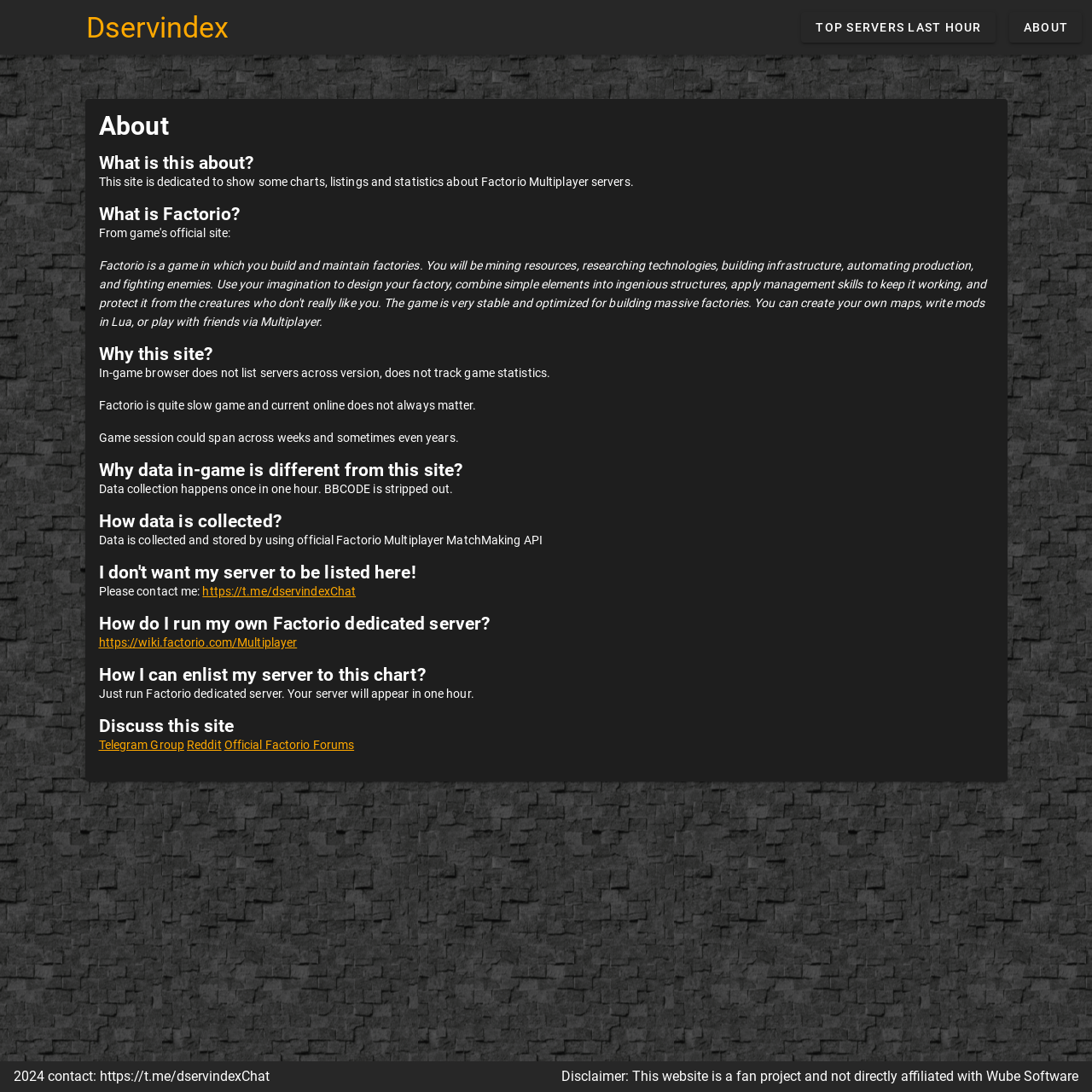Indicate the bounding box coordinates of the clickable region to achieve the following instruction: "Join the Telegram Group discussion."

[0.09, 0.676, 0.169, 0.688]